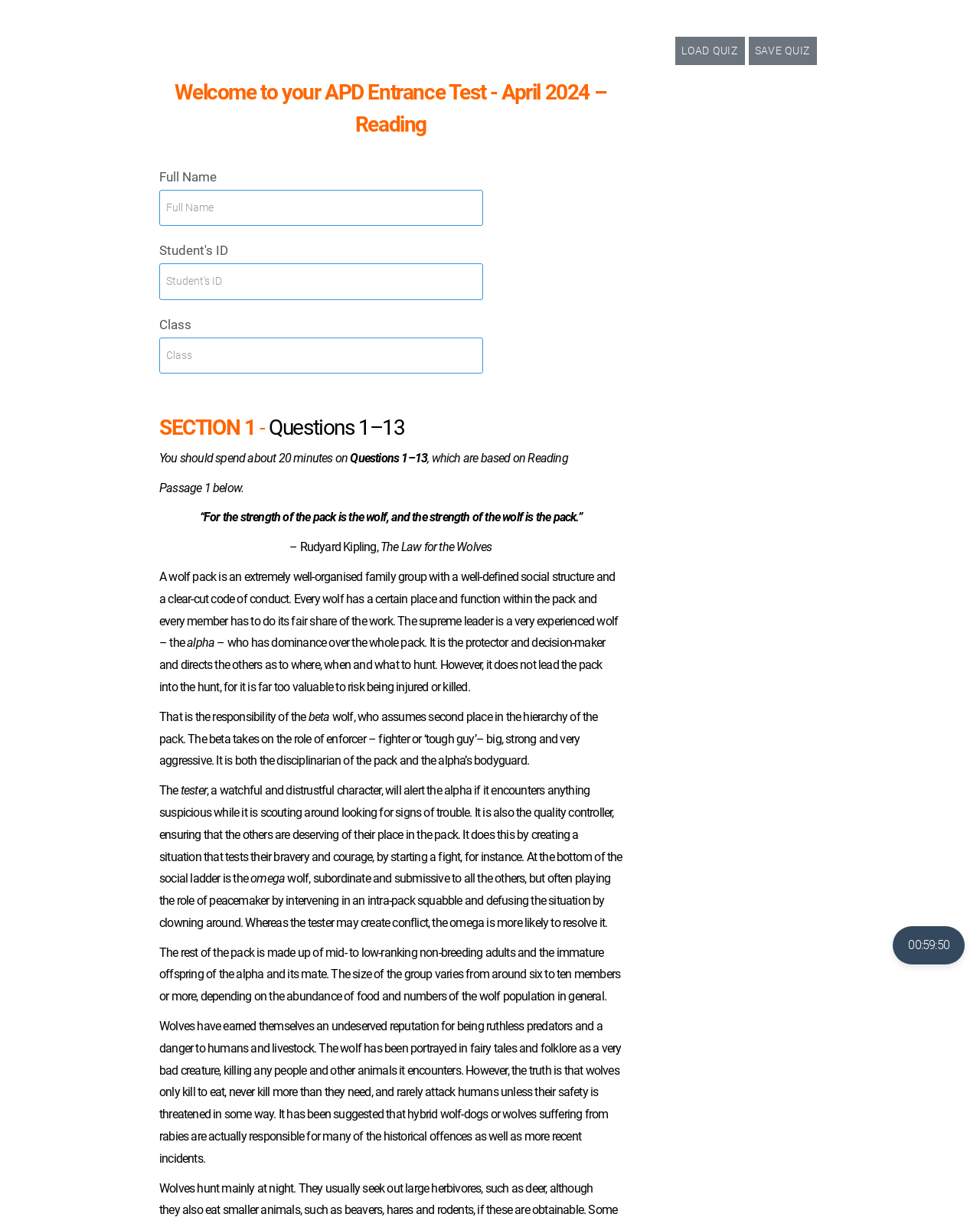What is the role of the beta wolf?
Using the visual information, reply with a single word or short phrase.

Enforcer